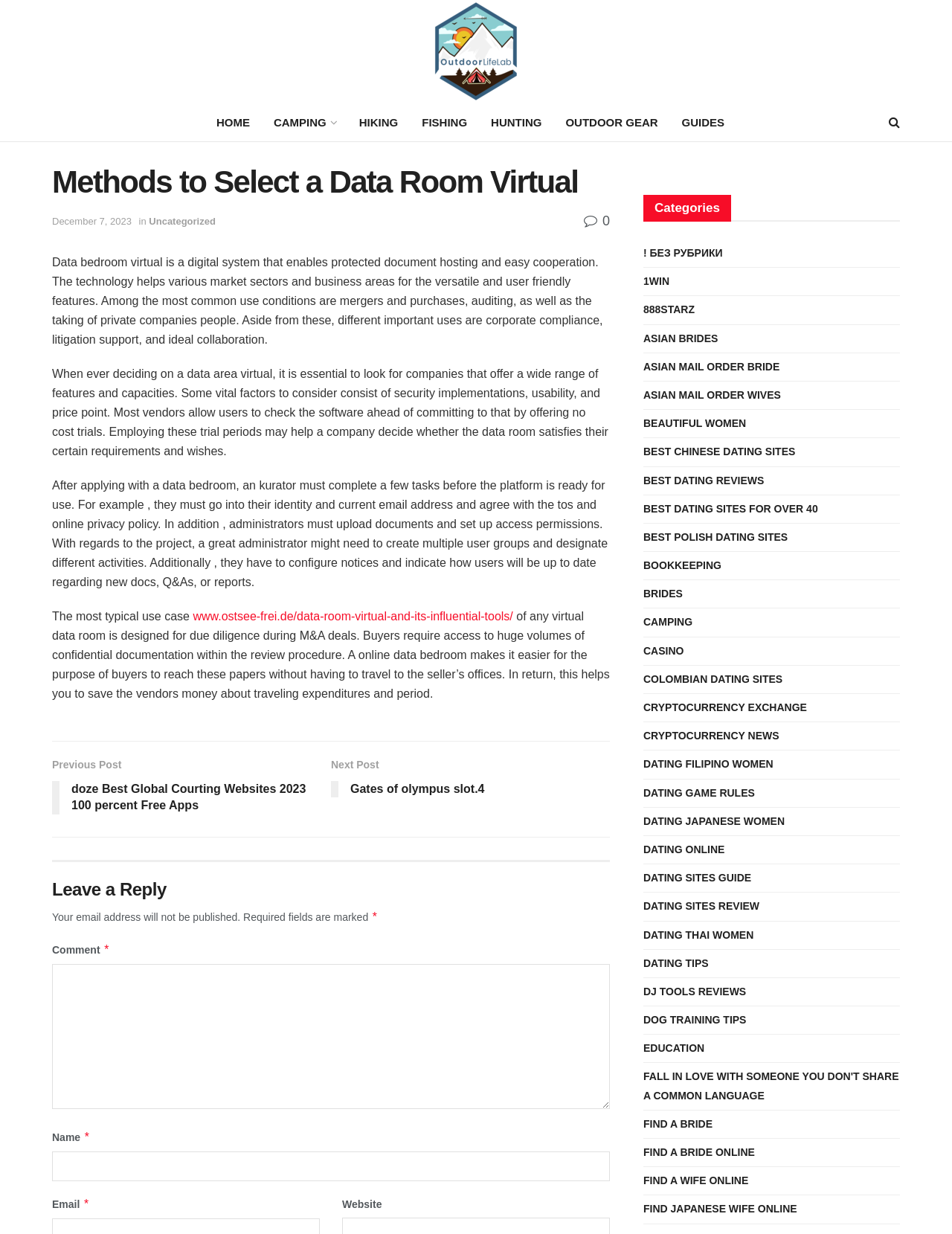Determine the bounding box coordinates of the section to be clicked to follow the instruction: "Leave a comment". The coordinates should be given as four float numbers between 0 and 1, formatted as [left, top, right, bottom].

[0.055, 0.781, 0.641, 0.899]